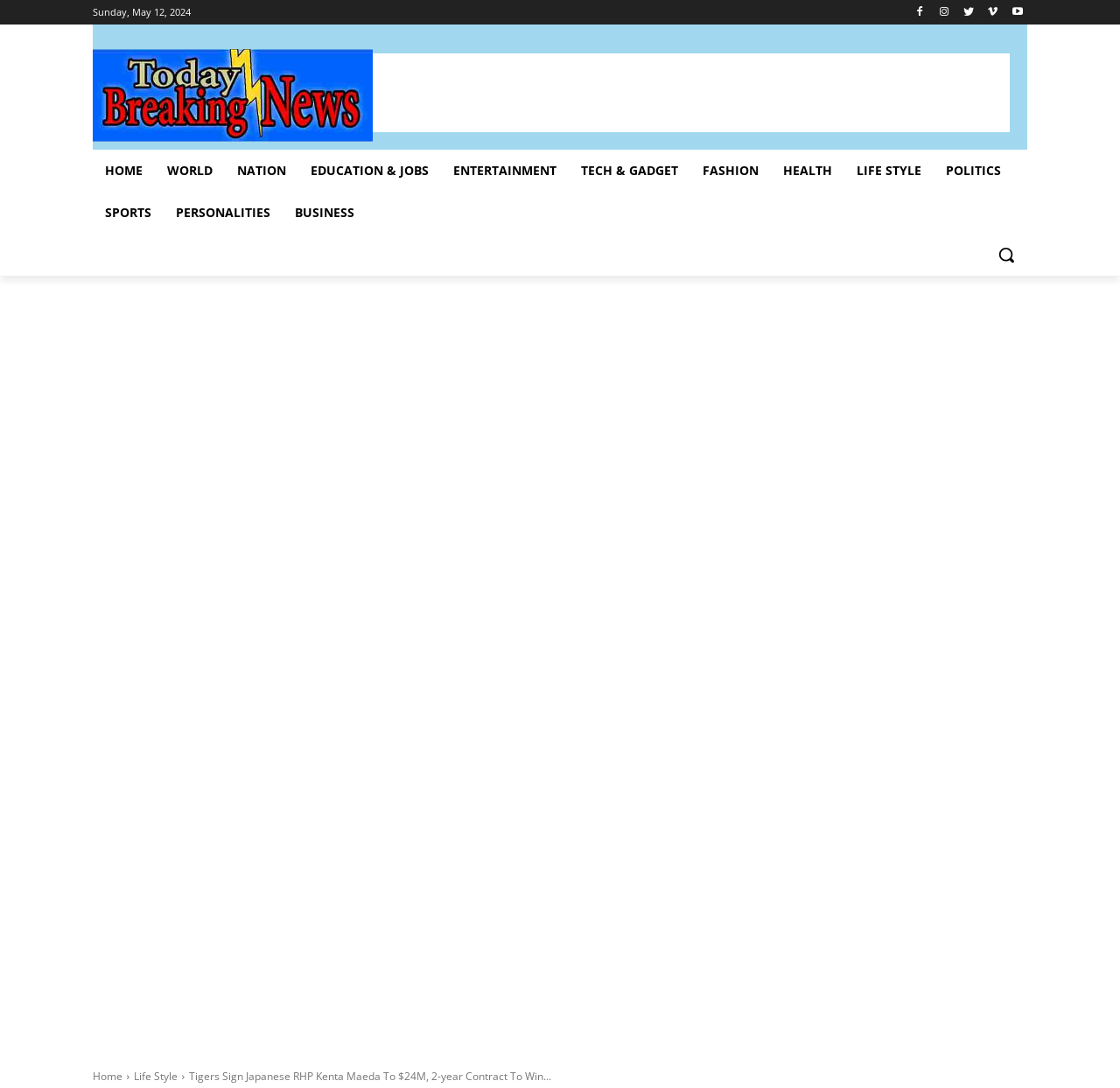Provide the bounding box for the UI element matching this description: "Life Style".

[0.12, 0.982, 0.159, 0.996]